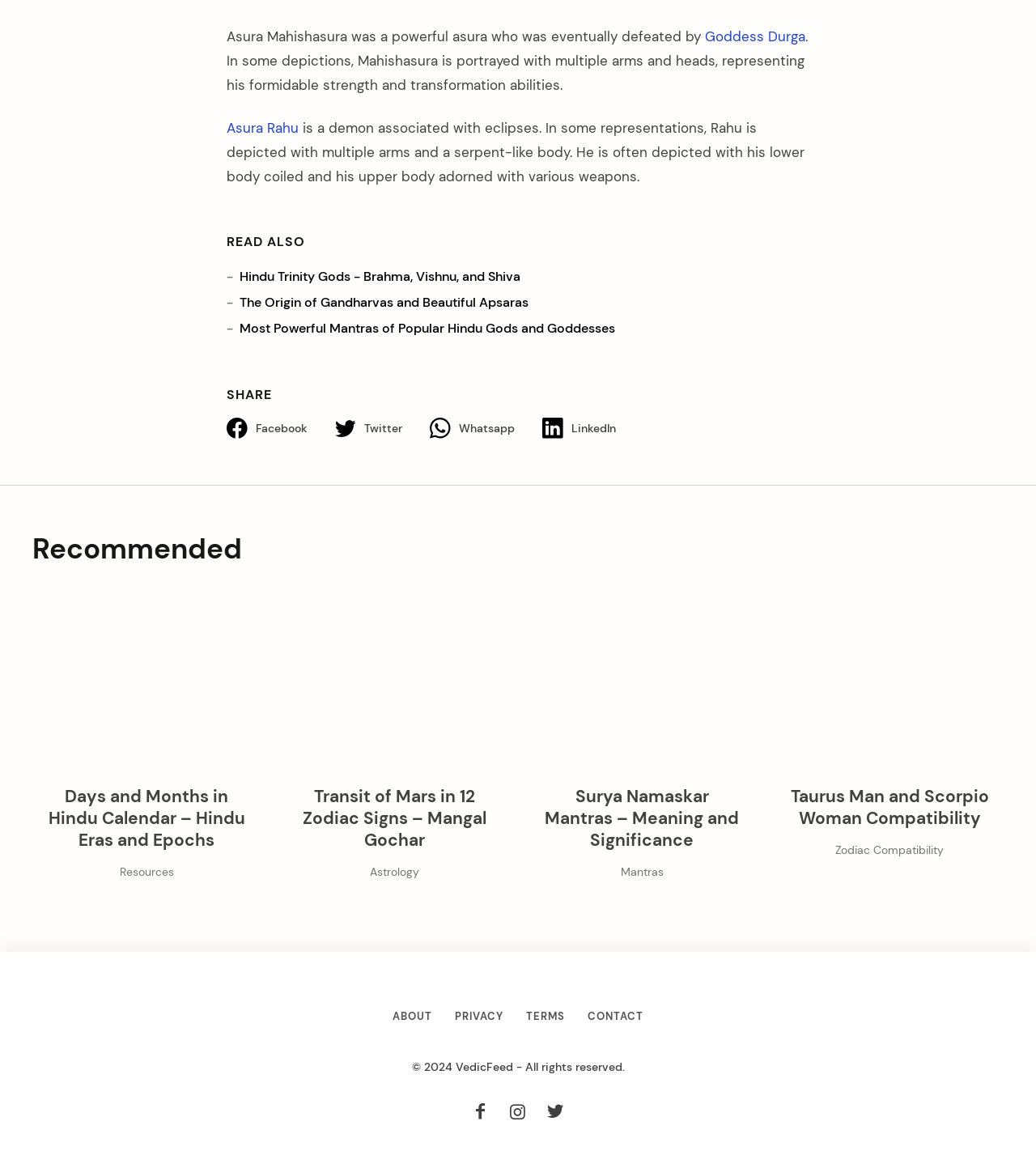What is Asura Mahishasura?
Offer a detailed and full explanation in response to the question.

Based on the StaticText element with ID 381, it is mentioned that Asura Mahishasura was a powerful asura who was eventually defeated by Goddess Durga. This information suggests that Asura Mahishasura is a powerful asura.